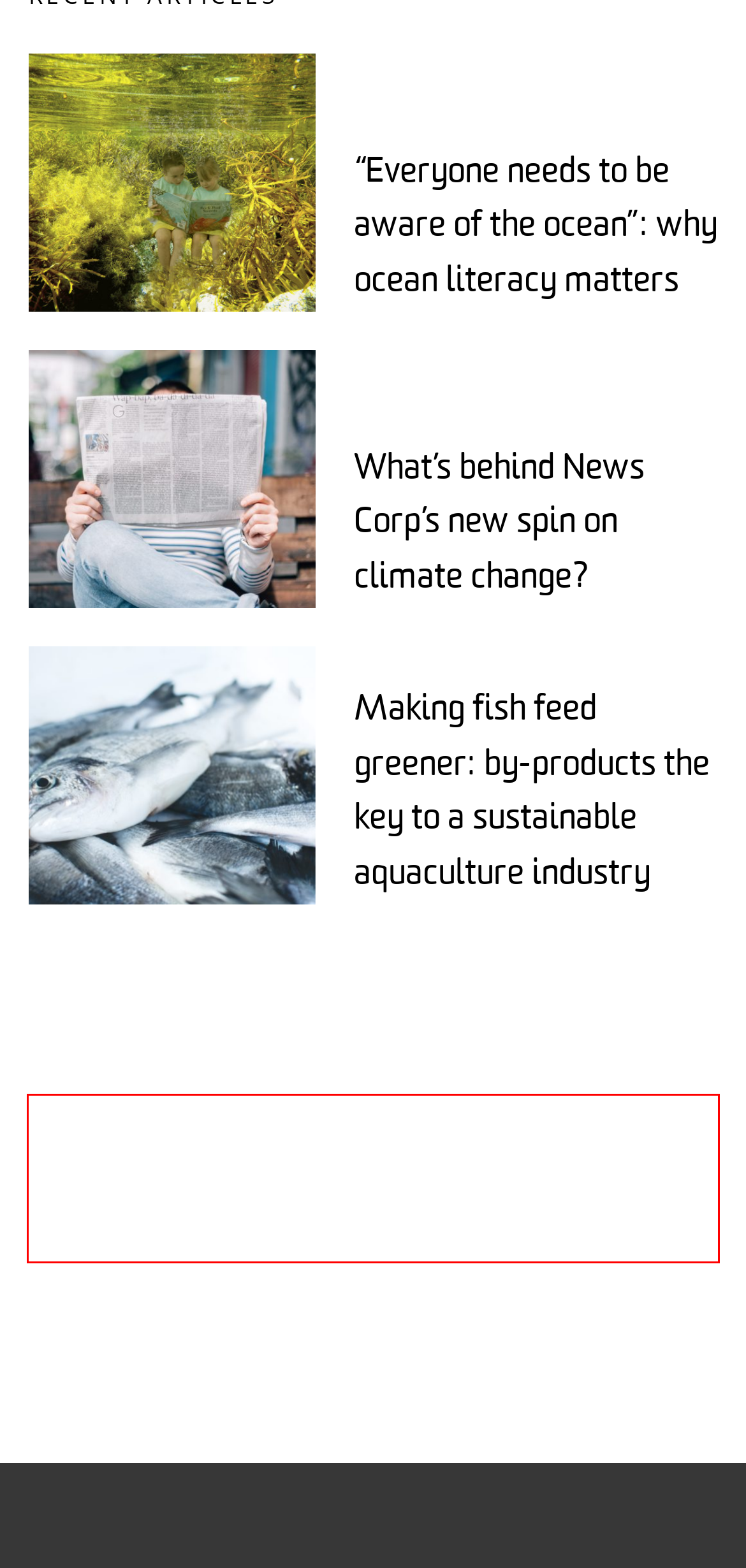Analyze the screenshot of a webpage where a red rectangle is bounding a UI element. Extract and generate the text content within this red bounding box.

Are you a Deakin academic with a passion to share your research? You may be interested in writing for us.